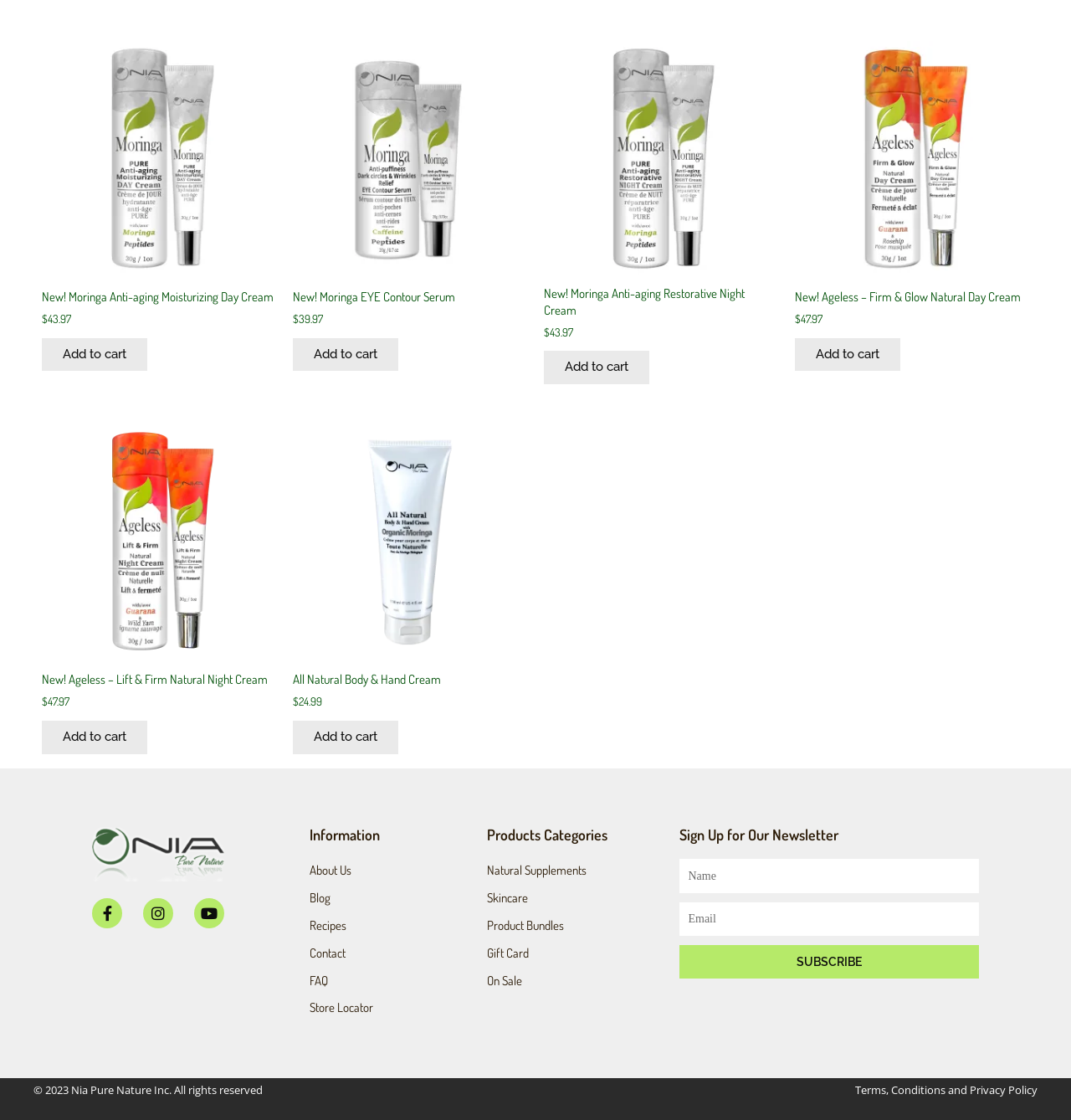Determine the bounding box coordinates for the clickable element to execute this instruction: "Click on Facebook link". Provide the coordinates as four float numbers between 0 and 1, i.e., [left, top, right, bottom].

[0.086, 0.802, 0.114, 0.829]